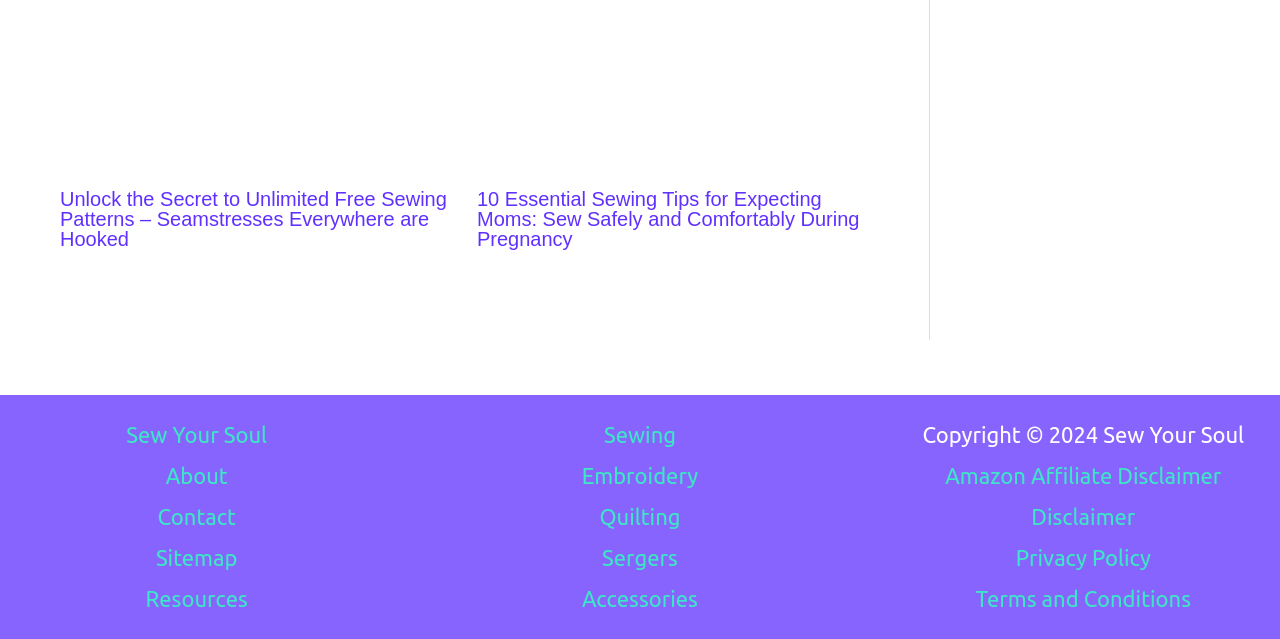Using the description "Amazon Affiliate Disclaimer", predict the bounding box of the relevant HTML element.

[0.739, 0.725, 0.954, 0.764]